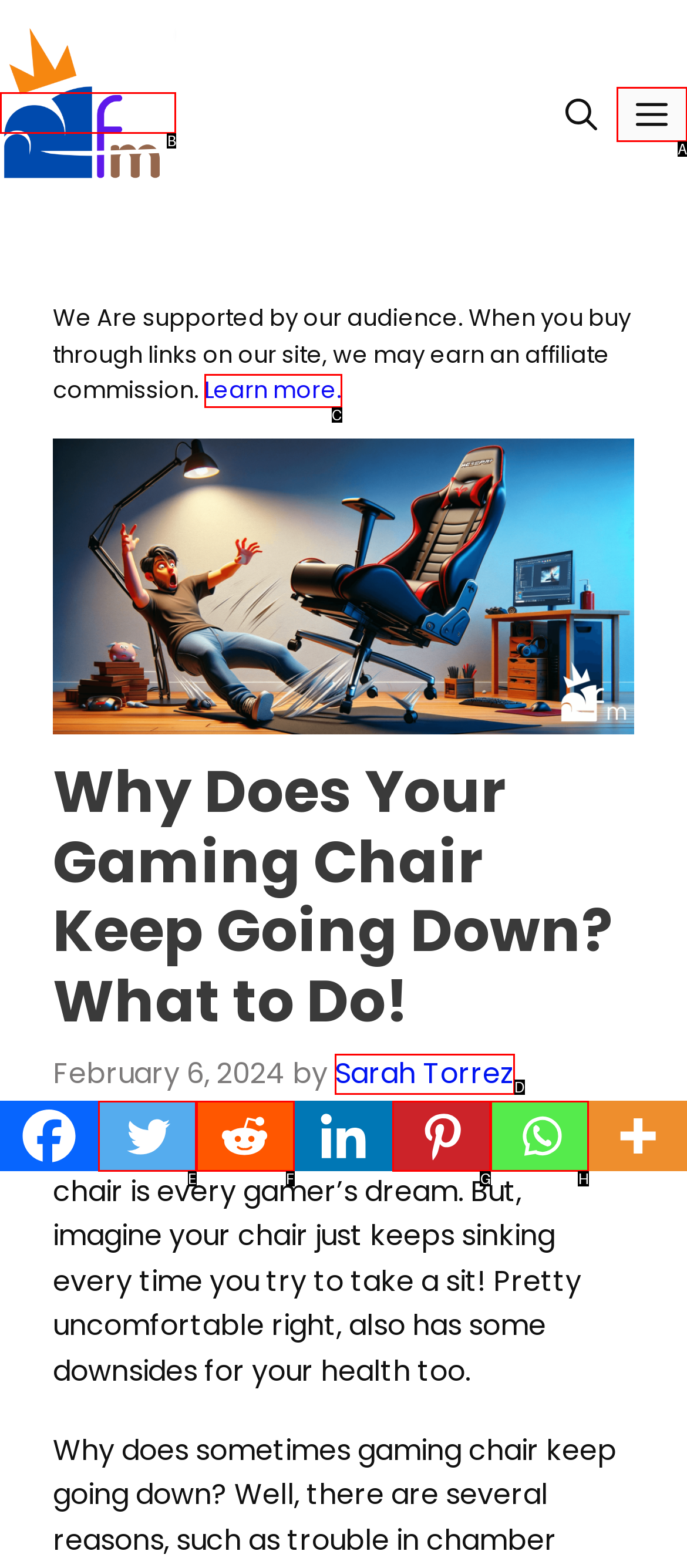Select the letter of the element you need to click to complete this task: Click the 'Furniture Maze' link
Answer using the letter from the specified choices.

B